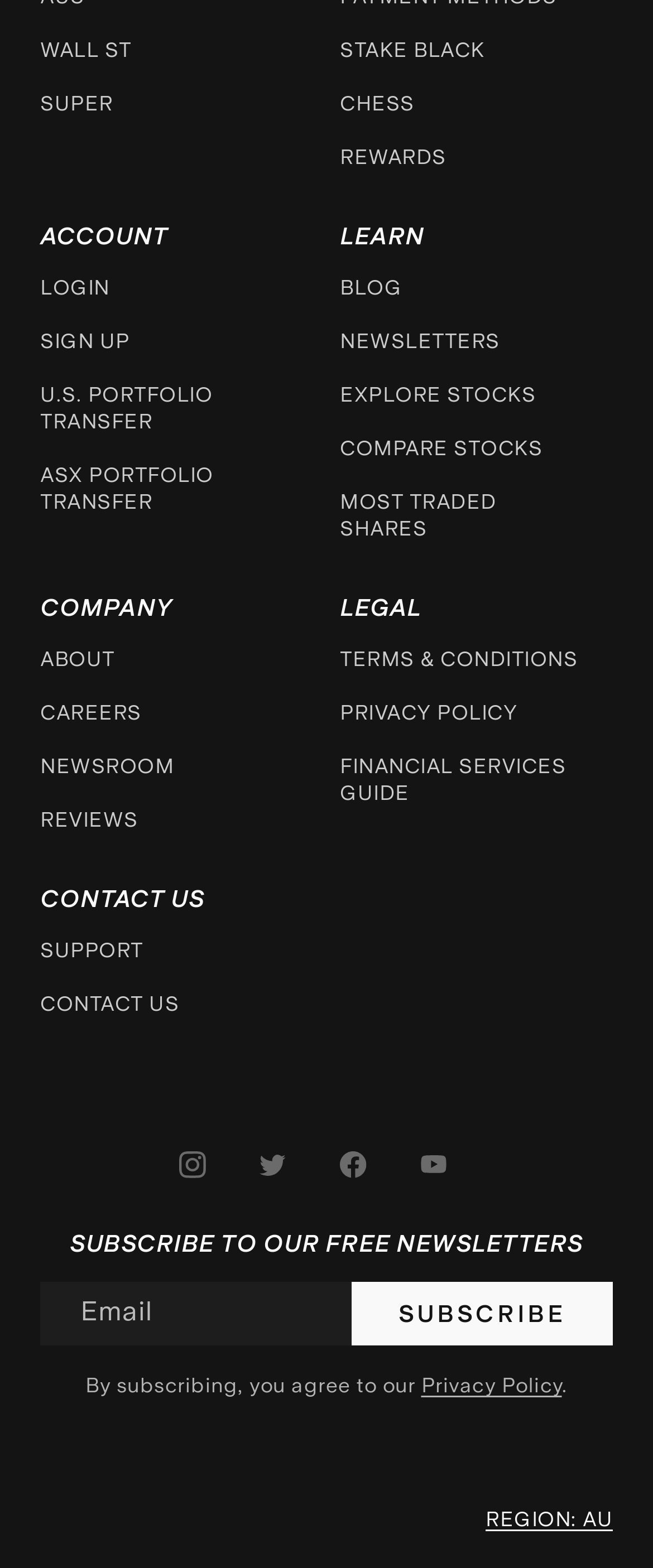Identify the bounding box coordinates for the region of the element that should be clicked to carry out the instruction: "Follow Stake on Instagram". The bounding box coordinates should be four float numbers between 0 and 1, i.e., [left, top, right, bottom].

[0.233, 0.718, 0.356, 0.769]